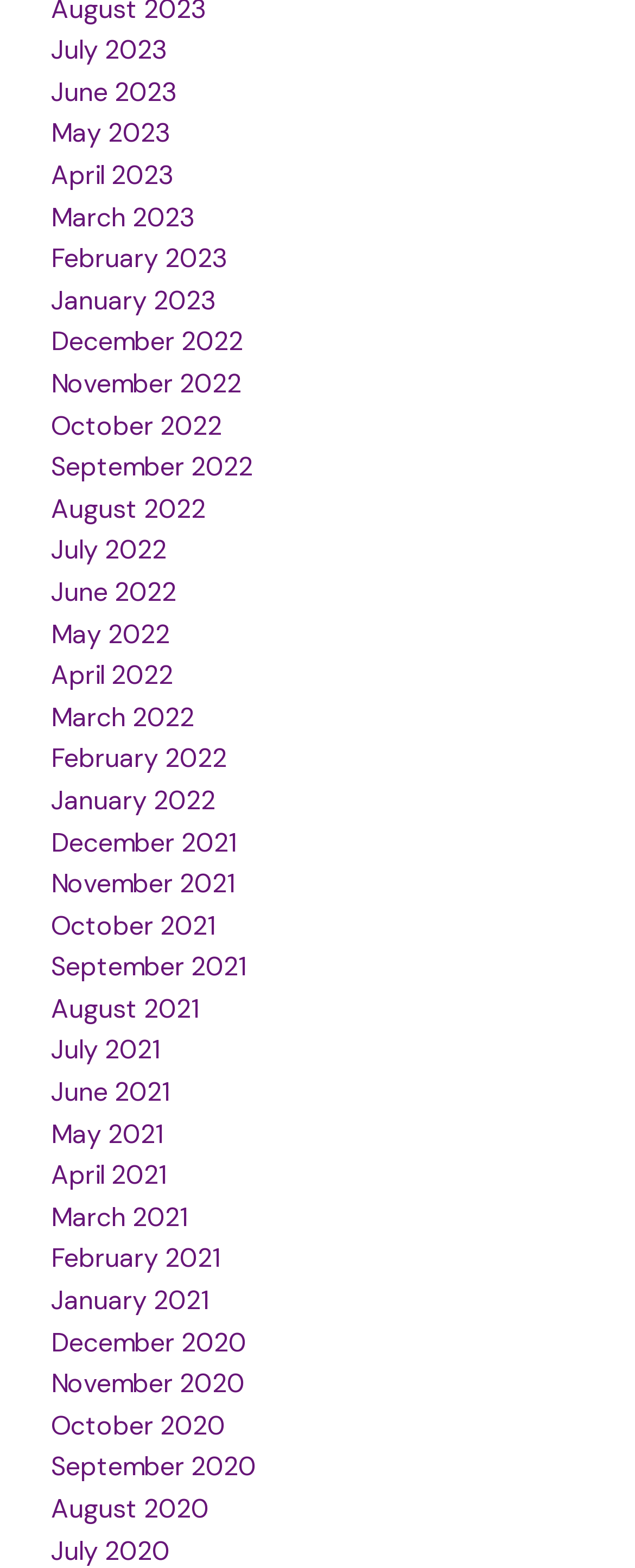Determine the bounding box for the HTML element described here: "Instagram". The coordinates should be given as [left, top, right, bottom] with each number being a float between 0 and 1.

None